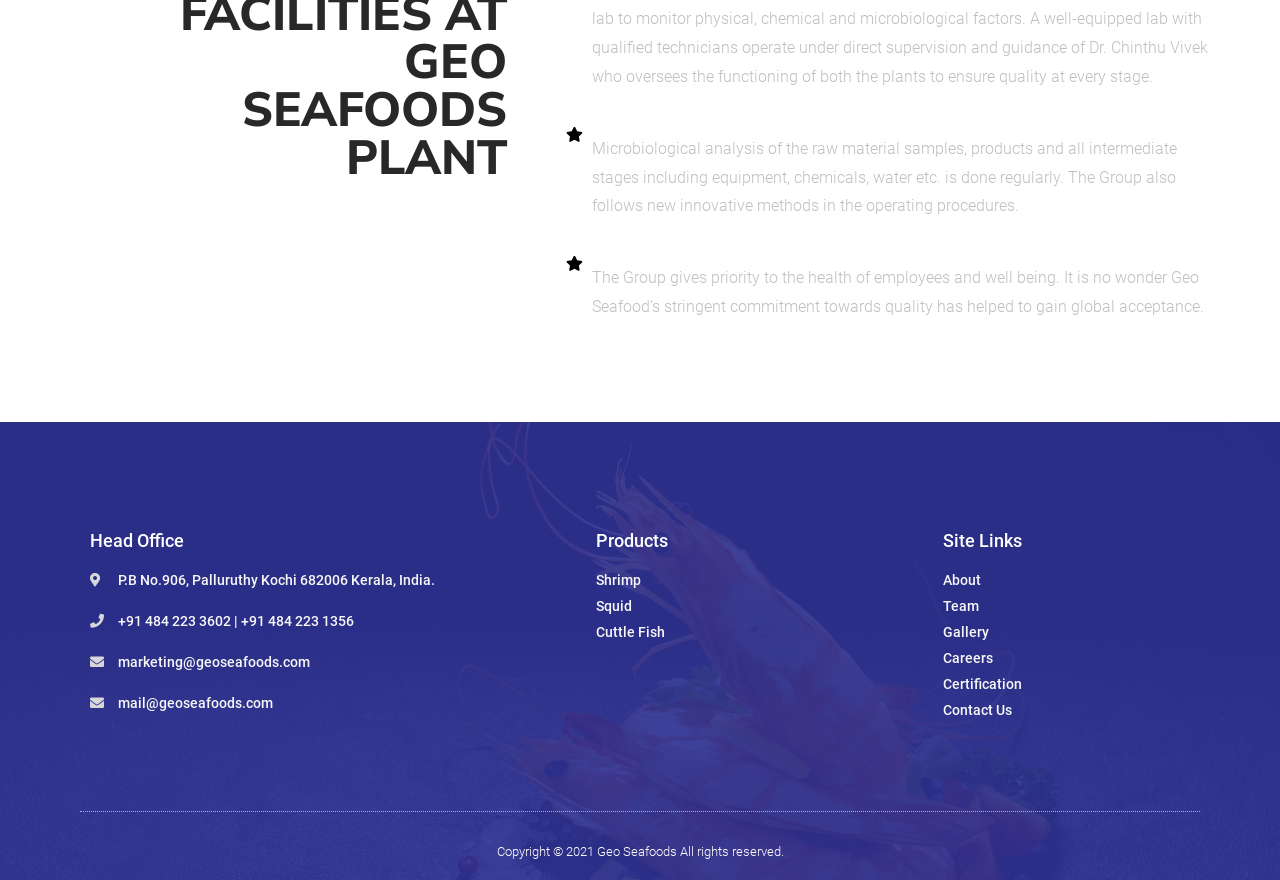Can you pinpoint the bounding box coordinates for the clickable element required for this instruction: "Learn more about Geo Seafoods' team"? The coordinates should be four float numbers between 0 and 1, i.e., [left, top, right, bottom].

[0.737, 0.677, 0.927, 0.701]